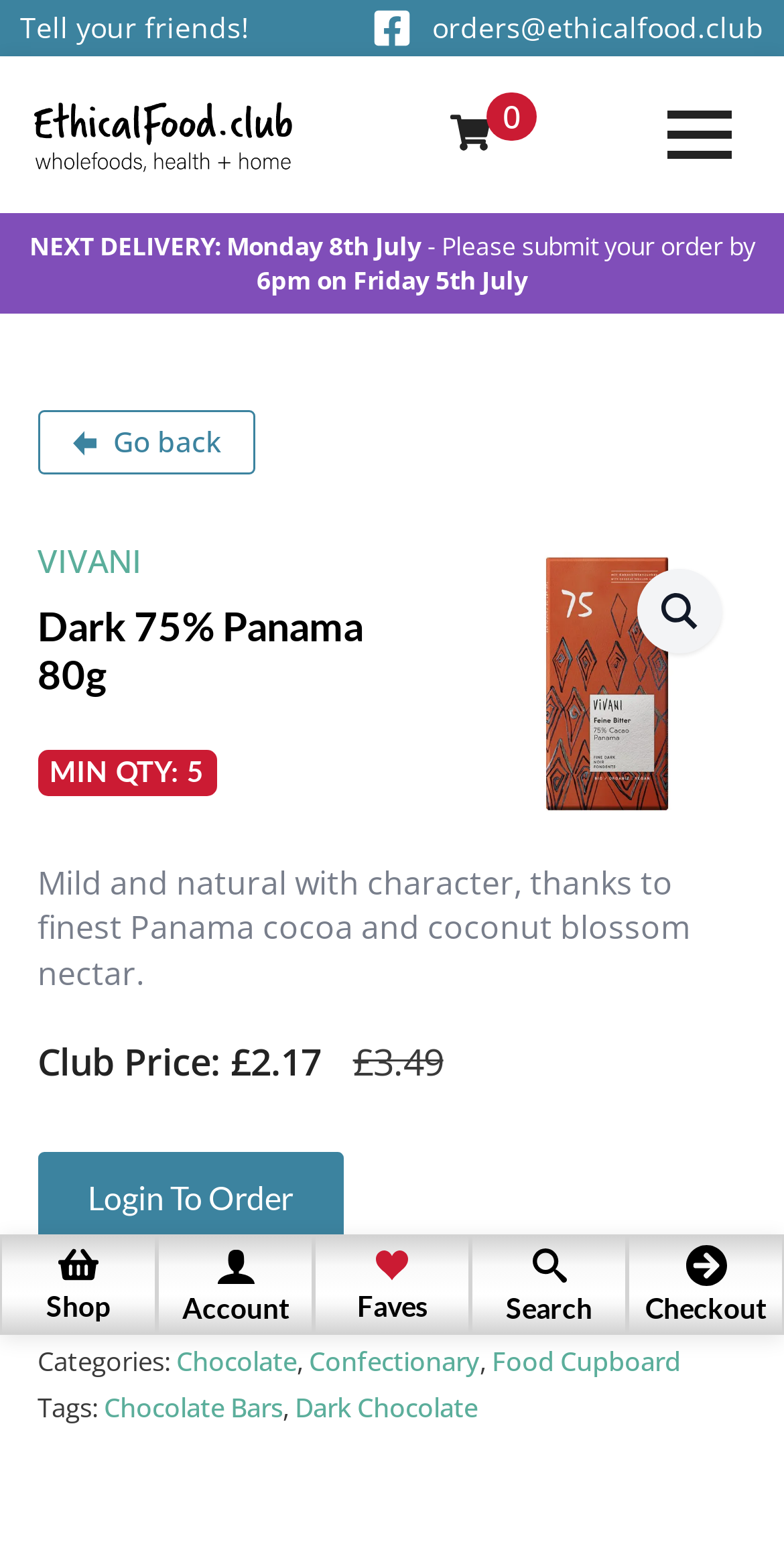Calculate the bounding box coordinates for the UI element based on the following description: "secretary@glasgowbusinessclub.co.uk". Ensure the coordinates are four float numbers between 0 and 1, i.e., [left, top, right, bottom].

None